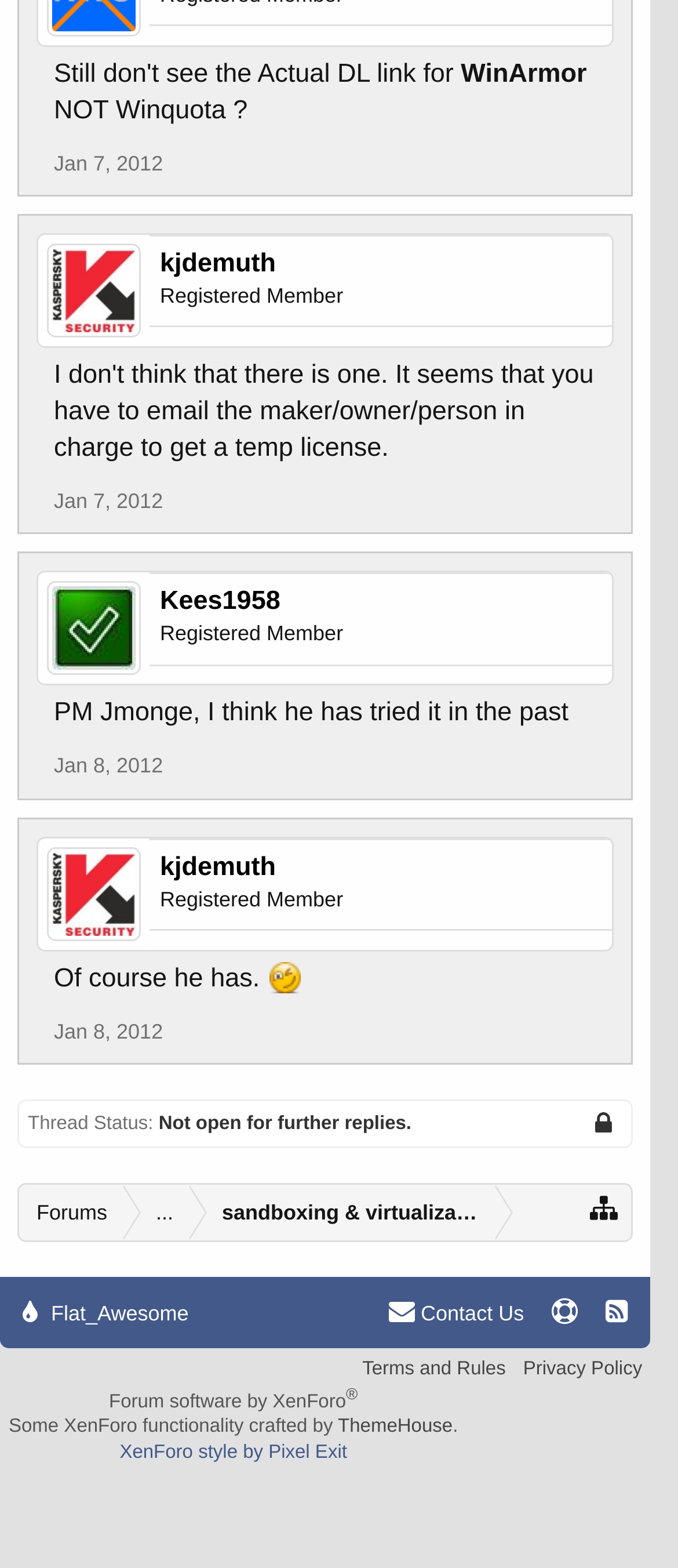Please indicate the bounding box coordinates for the clickable area to complete the following task: "View the forum software information". The coordinates should be specified as four float numbers between 0 and 1, i.e., [left, top, right, bottom].

[0.161, 0.887, 0.528, 0.9]